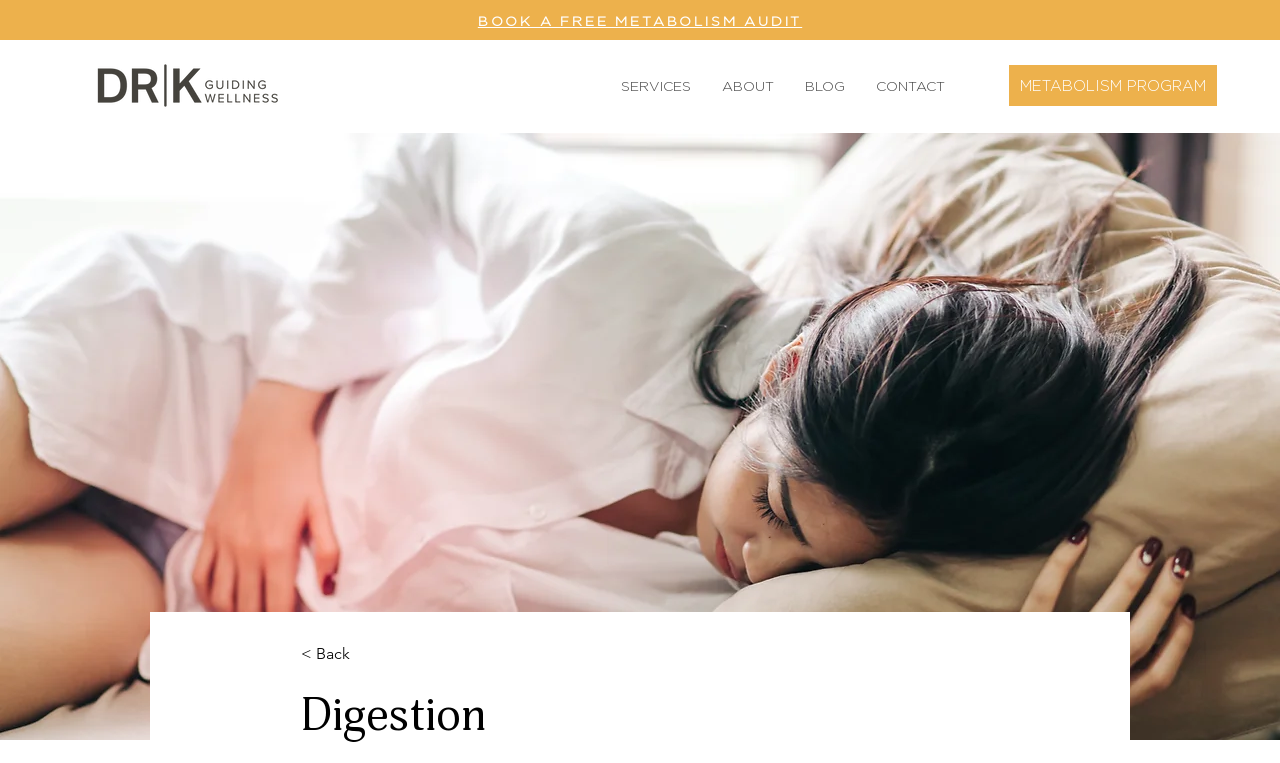Based on the image, give a detailed response to the question: What is the logo of the website?

The logo is an image with the text 'Dr K Guiding Wellness-04.png' and is located at the top left corner of the webpage, which suggests that it is the logo of the website.